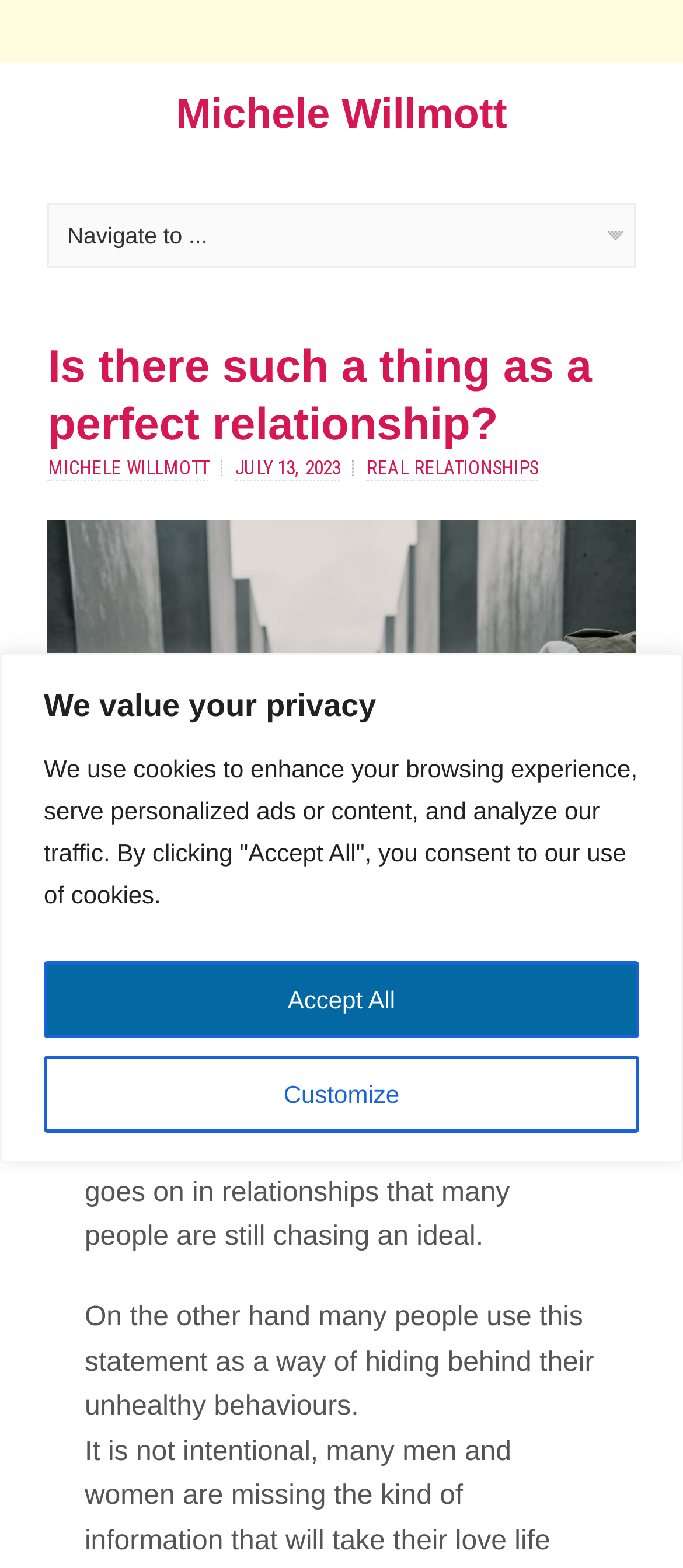Pinpoint the bounding box coordinates of the area that must be clicked to complete this instruction: "select an option from the combobox".

[0.07, 0.129, 0.93, 0.17]